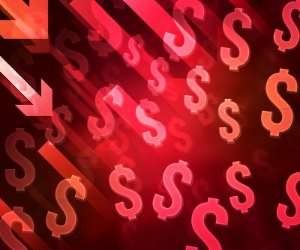Answer the question in one word or a short phrase:
What do the repeating dollar signs evoke?

Themes of finance